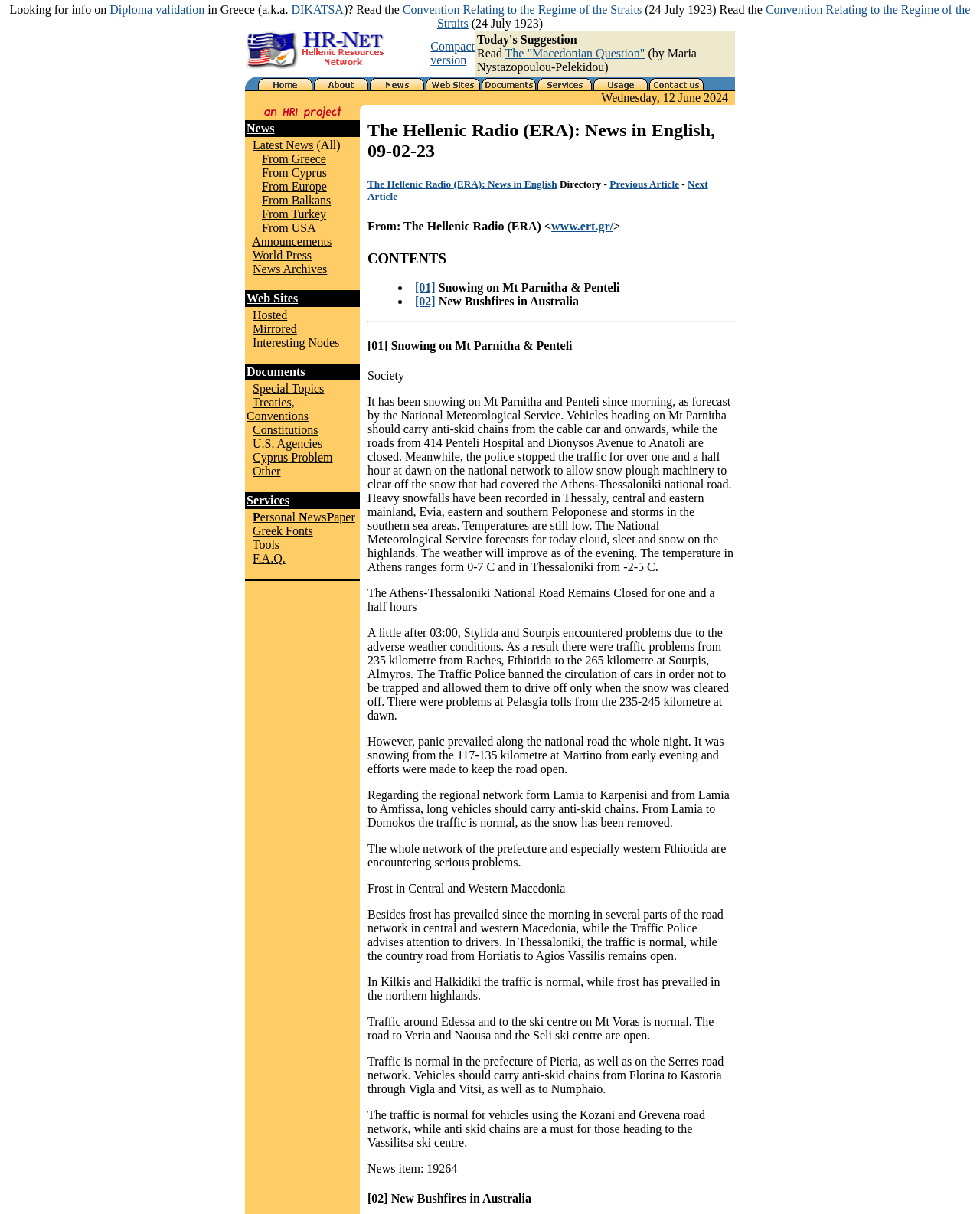Locate the coordinates of the bounding box for the clickable region that fulfills this instruction: "Visit HR-Net - Hellenic Resources Network".

[0.25, 0.048, 0.394, 0.059]